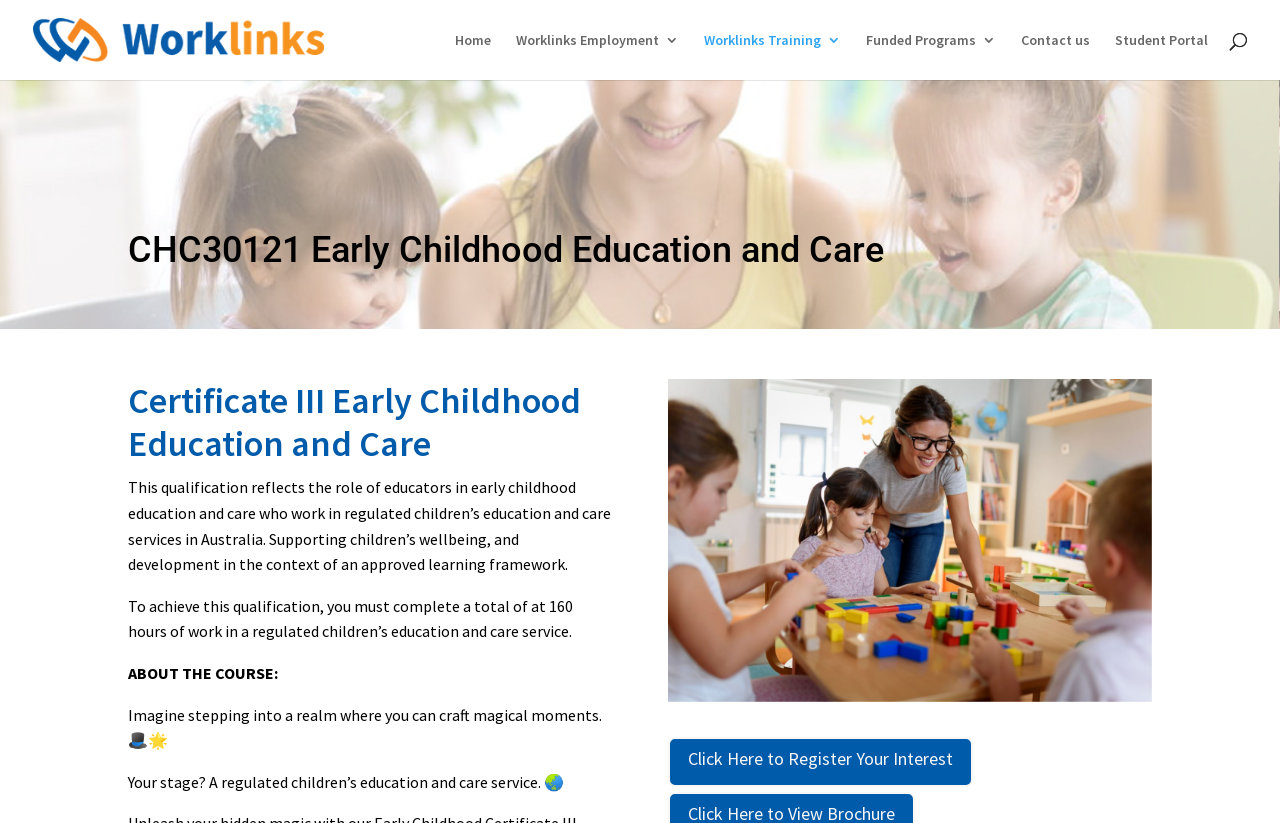Provide a one-word or brief phrase answer to the question:
What is the purpose of the course?

To craft magical moments